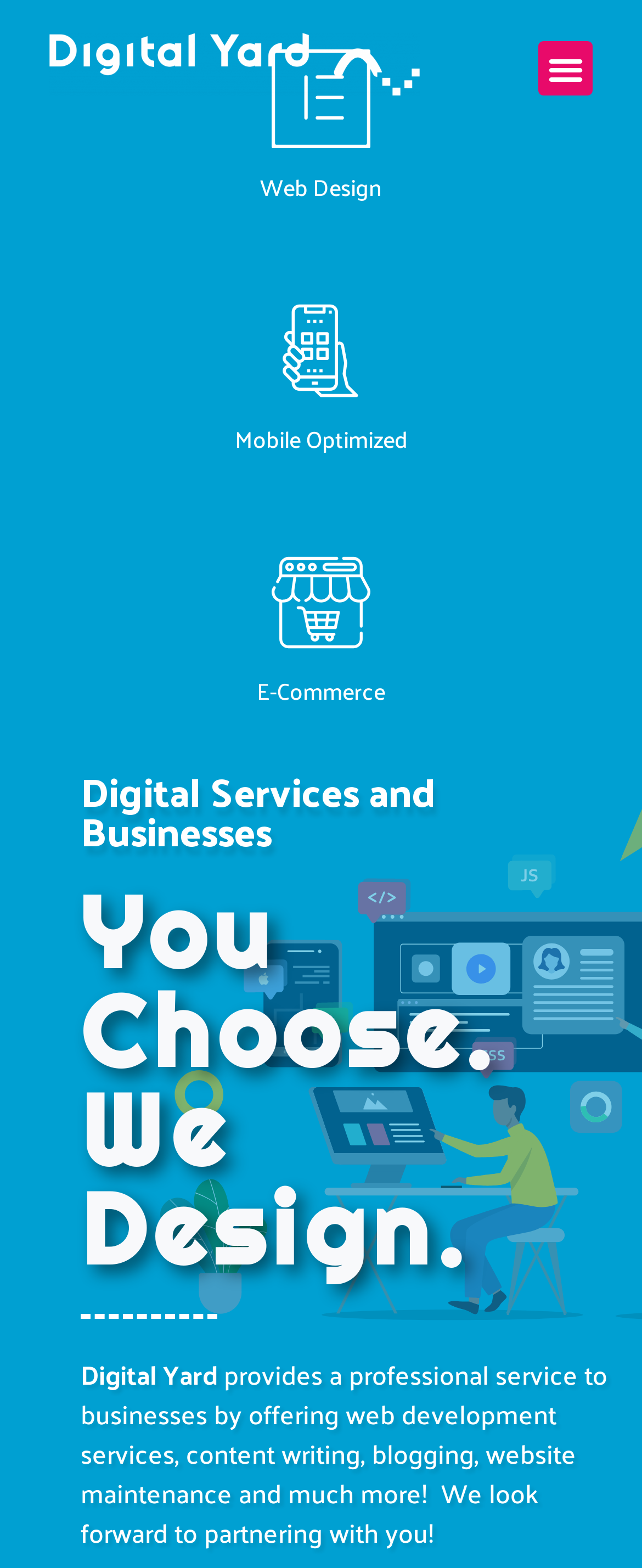What services does Digital Yard offer?
Based on the image, provide a one-word or brief-phrase response.

Web development, content writing, etc.